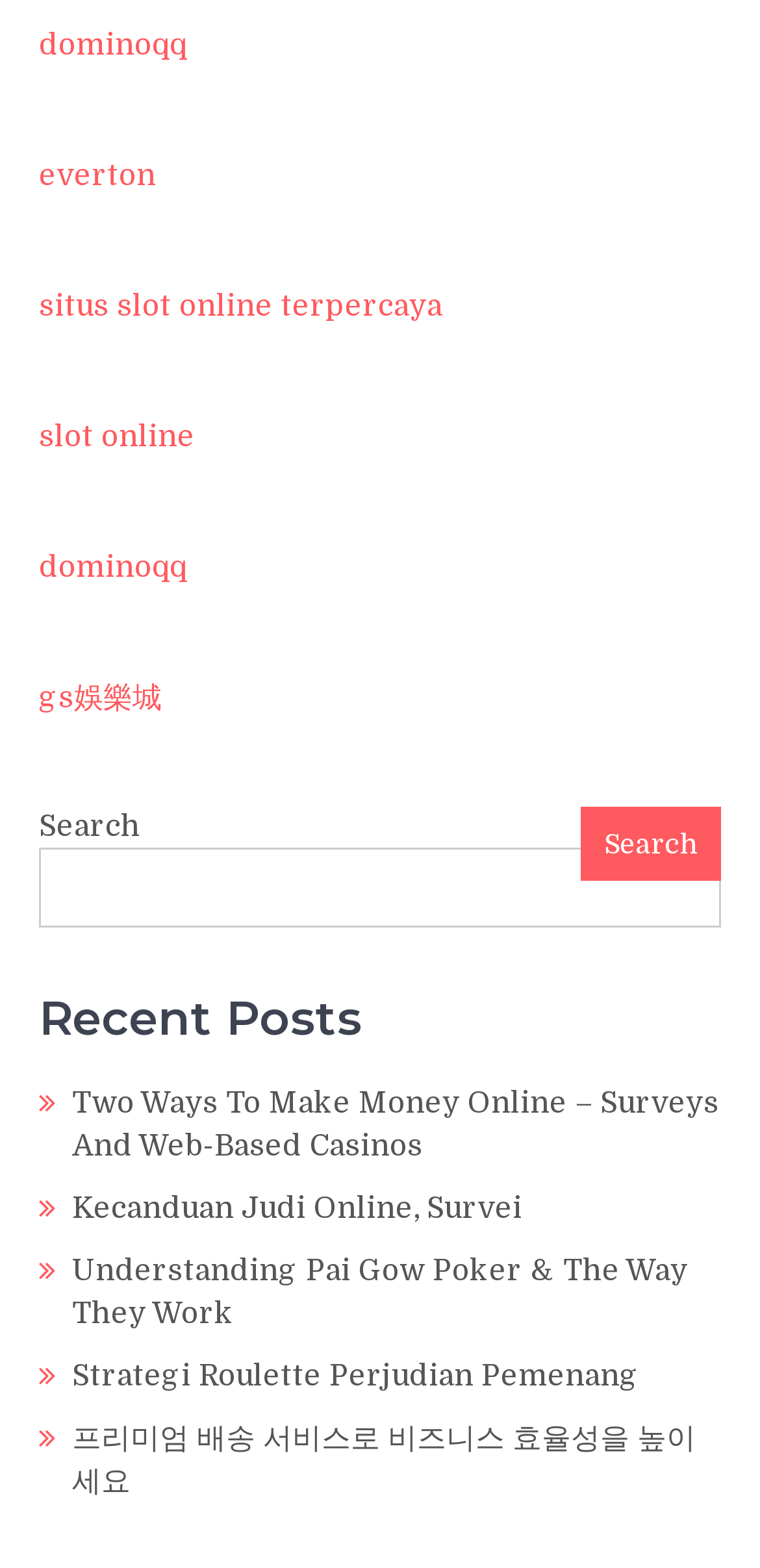By analyzing the image, answer the following question with a detailed response: What is the purpose of the search box?

The search box is located at the top of the webpage with a bounding box coordinate of [0.051, 0.539, 0.949, 0.59]. It has a static text 'Search' and a button 'Search' next to it, indicating that its purpose is to allow users to search for something on the webpage.